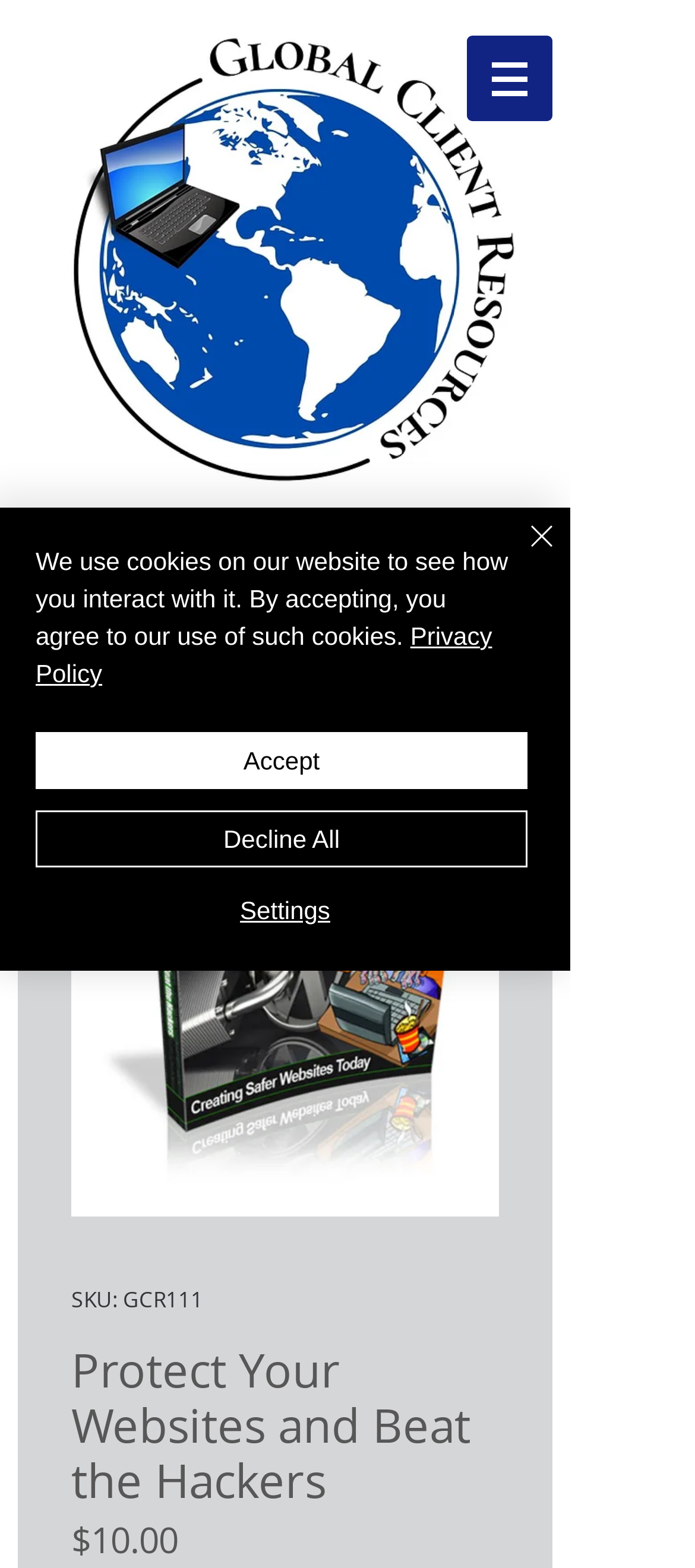What is the price of the product?
Provide a short answer using one word or a brief phrase based on the image.

$10.00